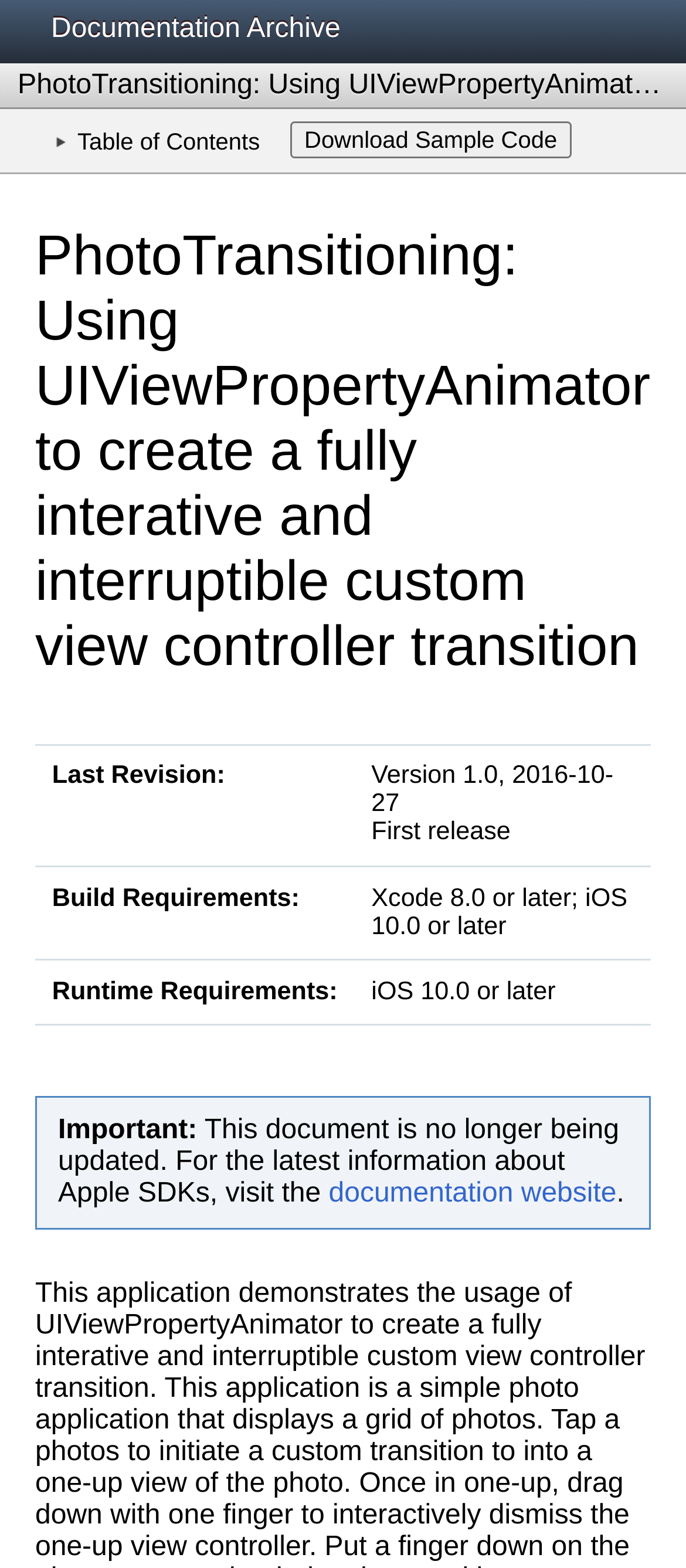What is the runtime requirement mentioned on the webpage?
Look at the screenshot and respond with one word or a short phrase.

iOS 10.0 or later